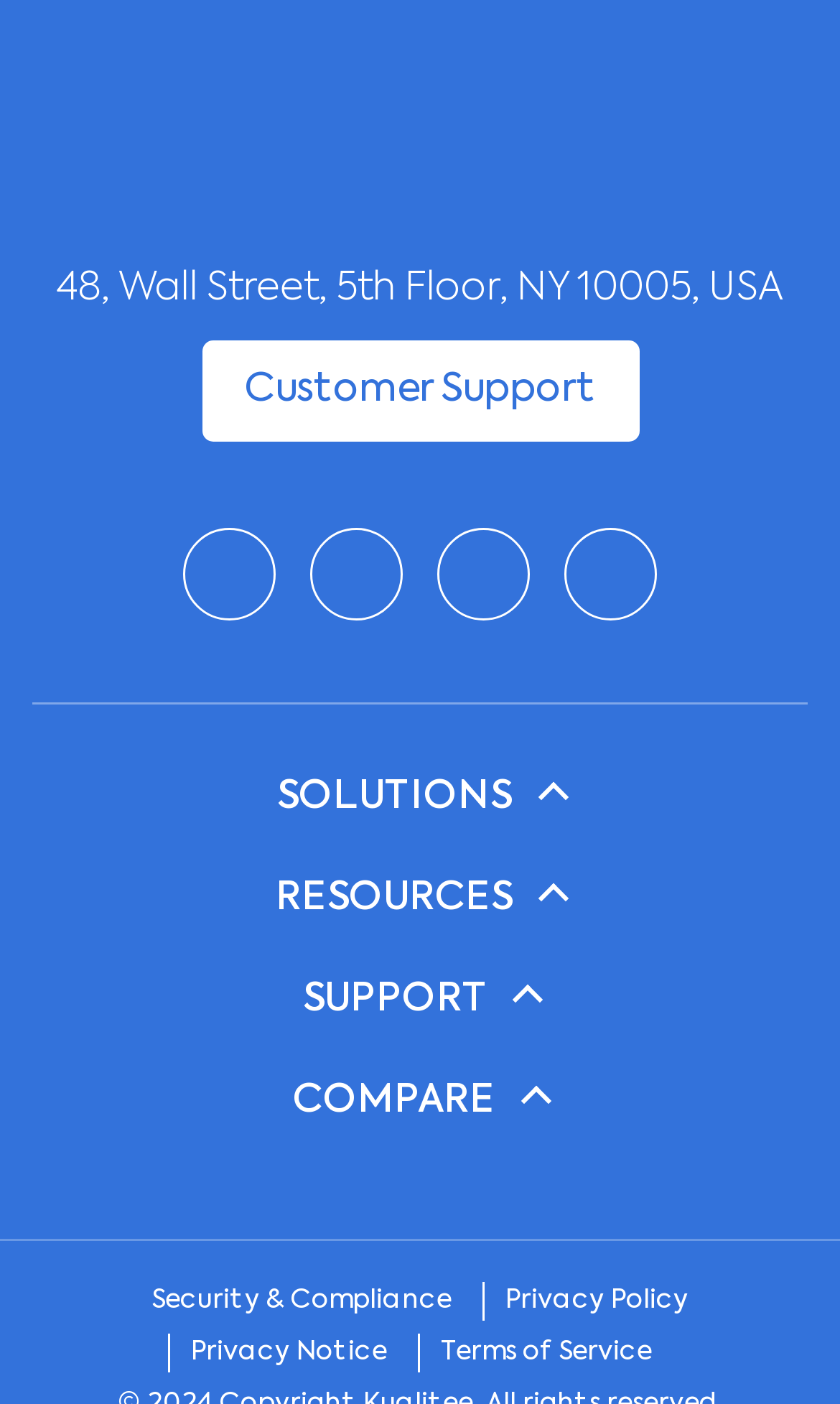What is the address of the company?
Please craft a detailed and exhaustive response to the question.

I found the address of the company by looking at the static text element located at the top of the webpage, which contains the address information.